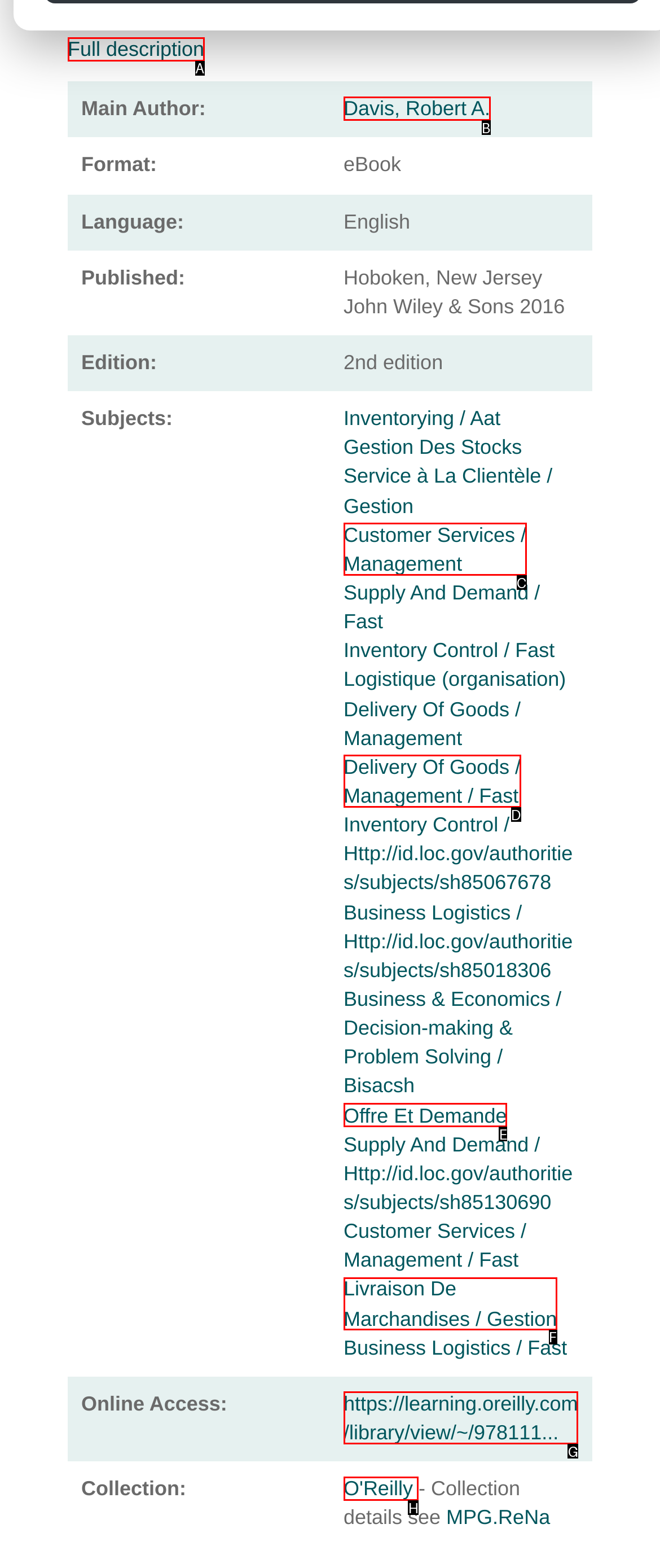Identify the letter of the correct UI element to fulfill the task: Explore O'Reilly collection from the given options in the screenshot.

H